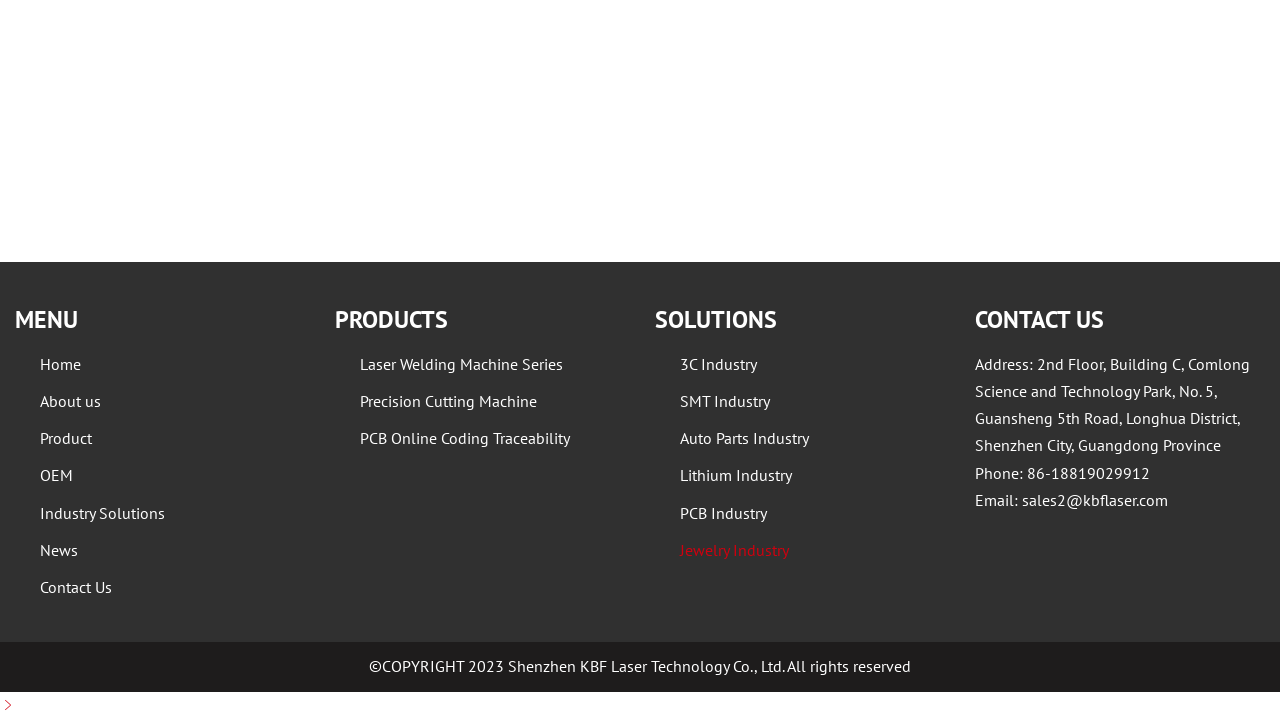Please give a one-word or short phrase response to the following question: 
What are the main categories of products offered by the company?

Laser Welding Machine Series, Precision Cutting Machine, PCB Online Coding Traceability